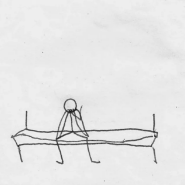Where was the exhibition 'Time as Activity' held?
Using the image, answer in one word or phrase.

Netwerk Centre d'Art Contemporain in Alast, Belgium